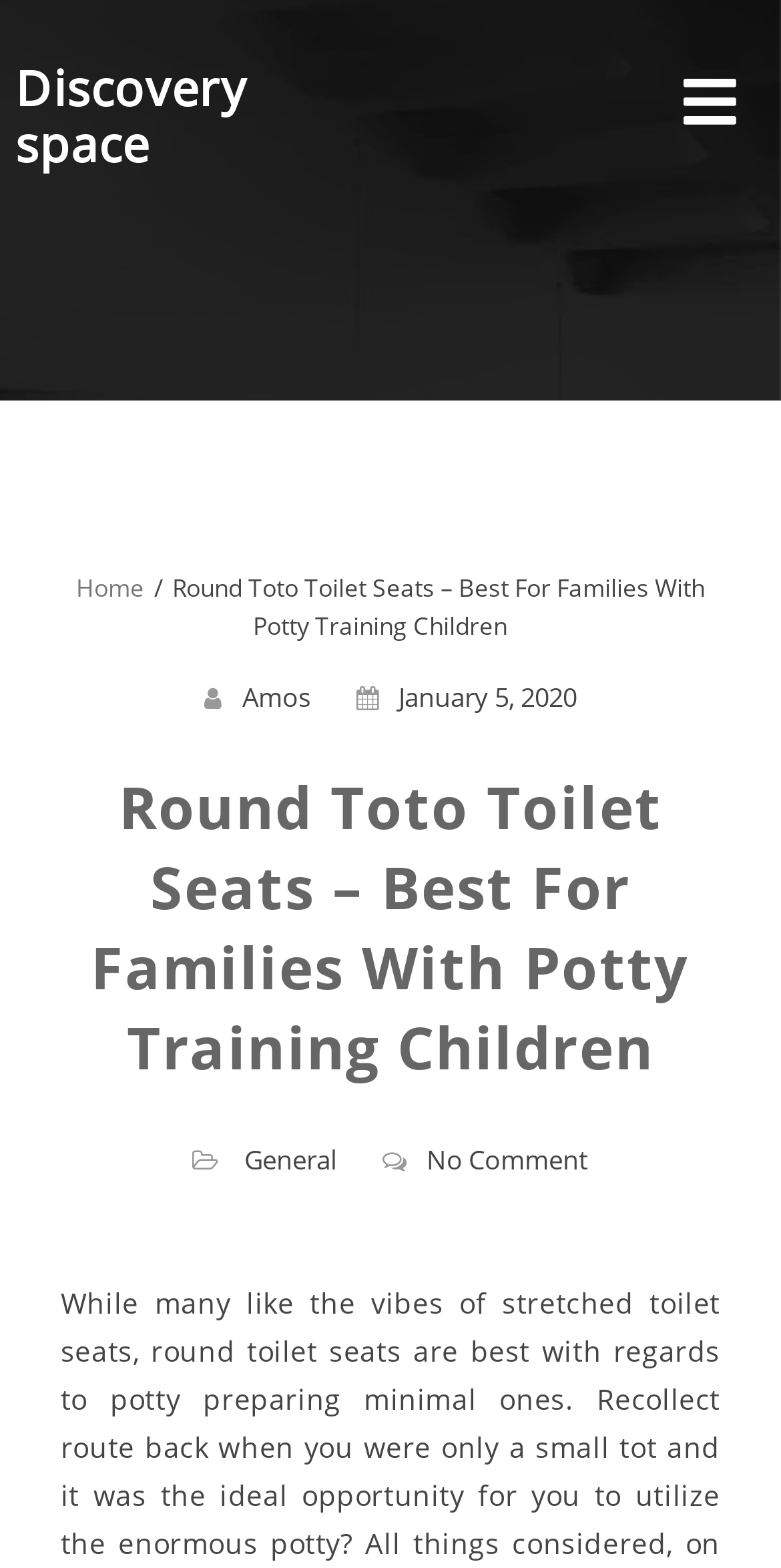Give a concise answer using only one word or phrase for this question:
How many links are there in the breadcrumbs navigation?

4